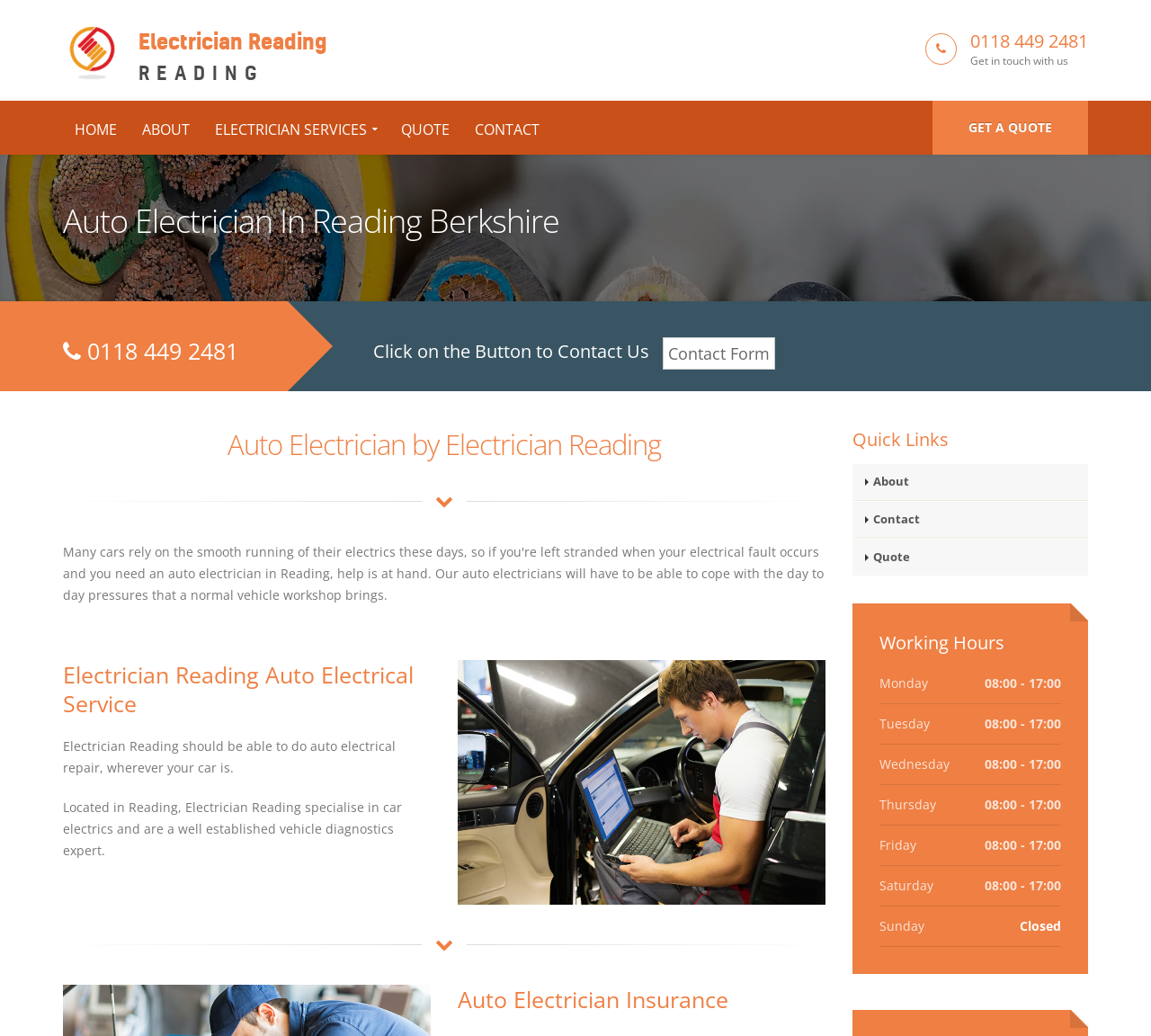What is the phone number to get in touch with Electrician Reading?
Refer to the image and provide a thorough answer to the question.

I found the phone number by looking at the top-right section of the webpage, where it says 'Get in touch with us' and provides the phone number '0118 449 2481'.